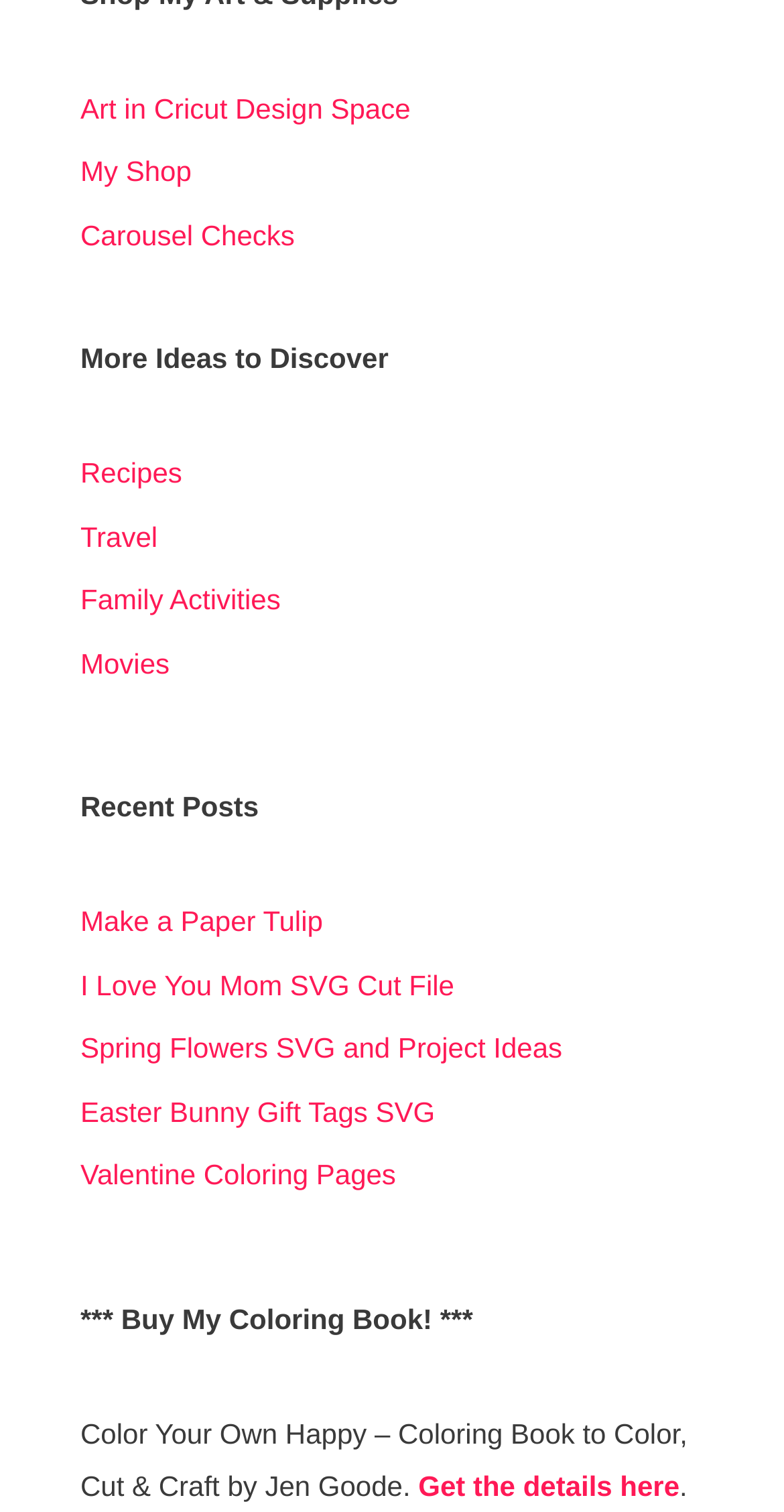Use the information in the screenshot to answer the question comprehensively: What is the title of the coloring book?

The coloring book is mentioned in the section at the bottom of the webpage, and its title is 'Color Your Own Happy – Coloring Book to Color, Cut & Craft by Jen Goode'.